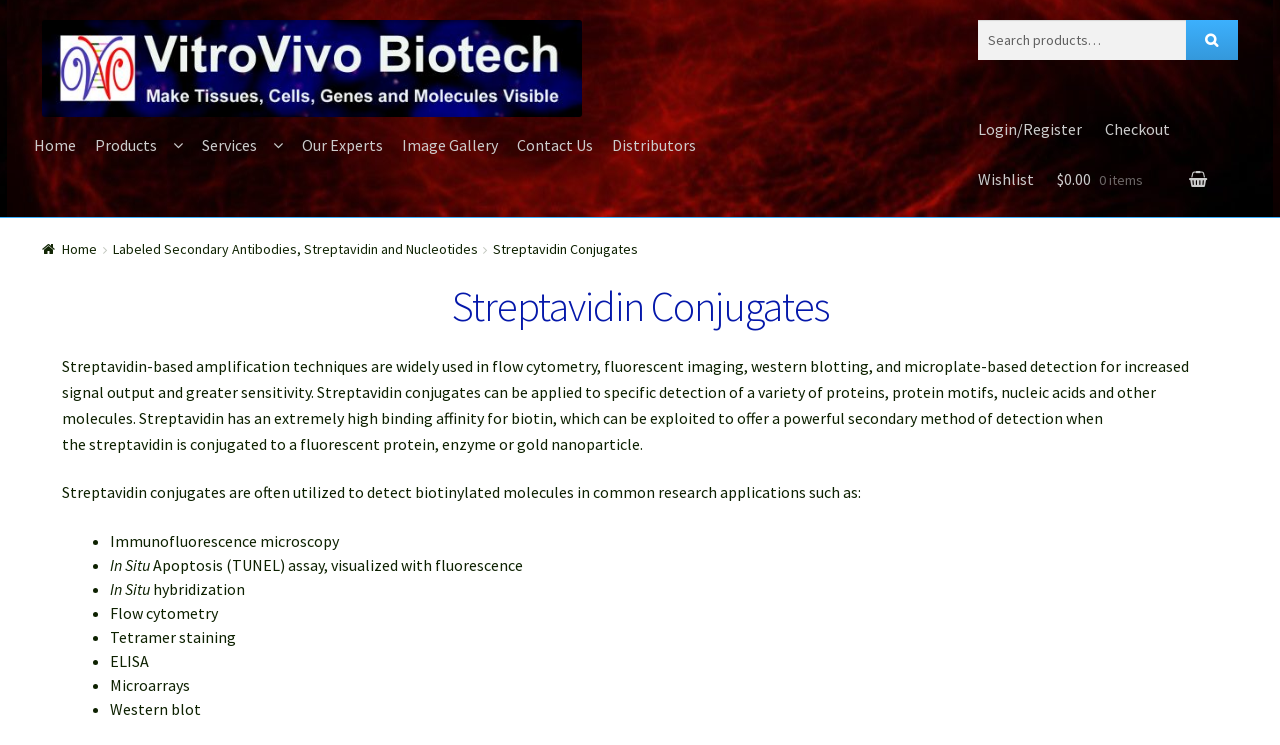What is the binding affinity of Streptavidin for biotin?
Answer with a single word or phrase, using the screenshot for reference.

Extremely high